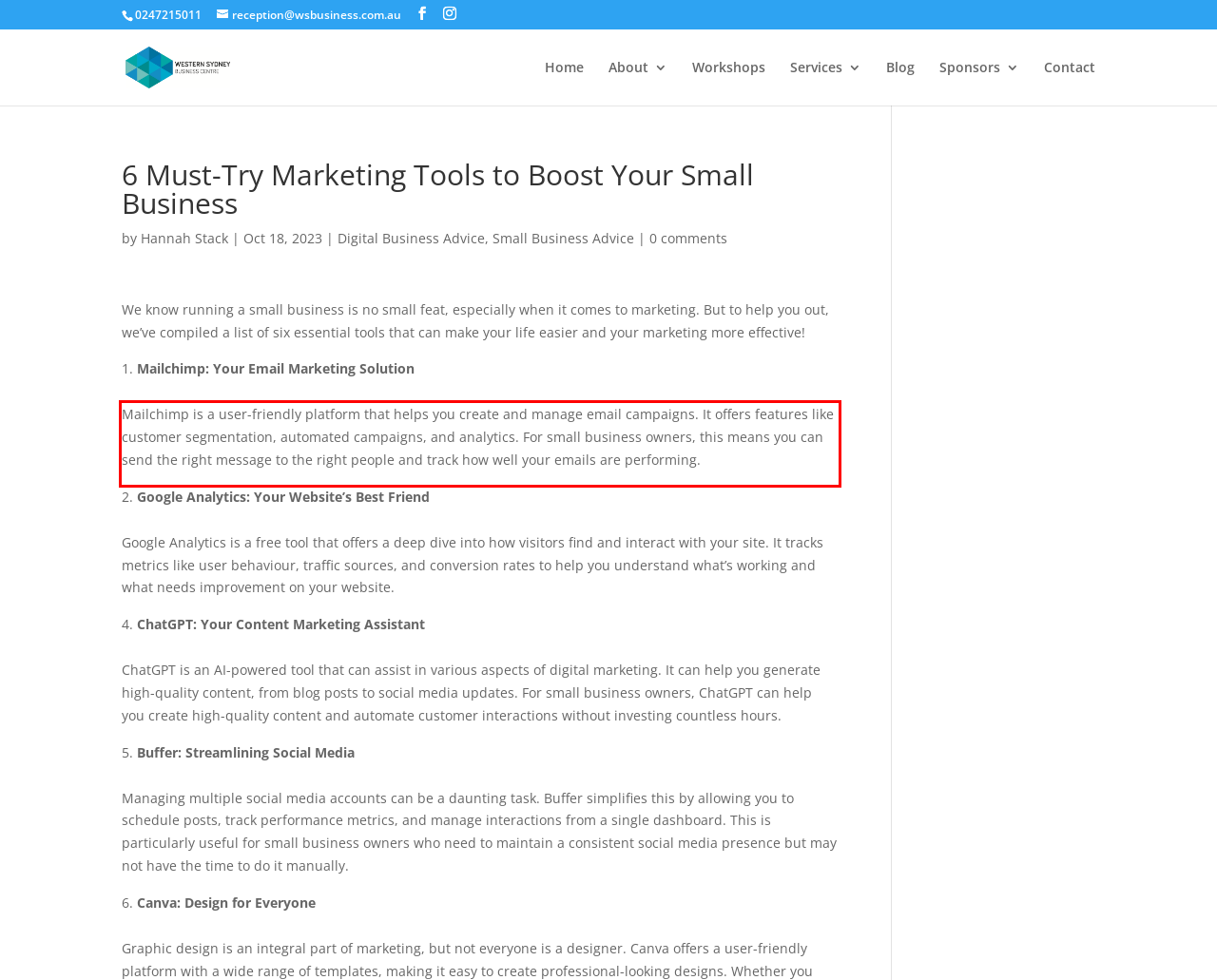Review the screenshot of the webpage and recognize the text inside the red rectangle bounding box. Provide the extracted text content.

Mailchimp is a user-friendly platform that helps you create and manage email campaigns. It offers features like customer segmentation, automated campaigns, and analytics. For small business owners, this means you can send the right message to the right people and track how well your emails are performing.